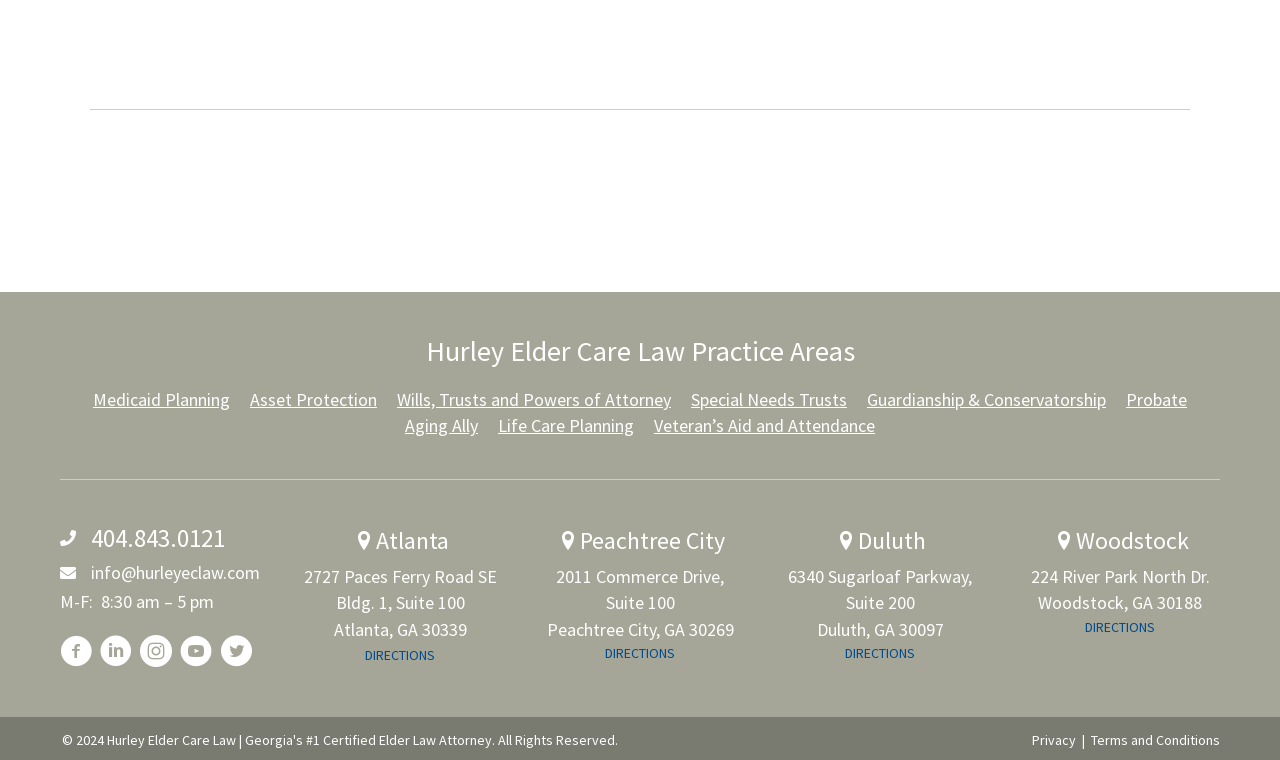Pinpoint the bounding box coordinates of the clickable element needed to complete the instruction: "View the 'Hurley Elder Care Law Practice Areas'". The coordinates should be provided as four float numbers between 0 and 1: [left, top, right, bottom].

[0.047, 0.437, 0.953, 0.488]